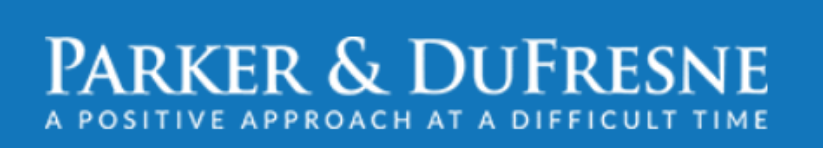Where does the law firm operate?
Based on the image content, provide your answer in one word or a short phrase.

Northeast Florida